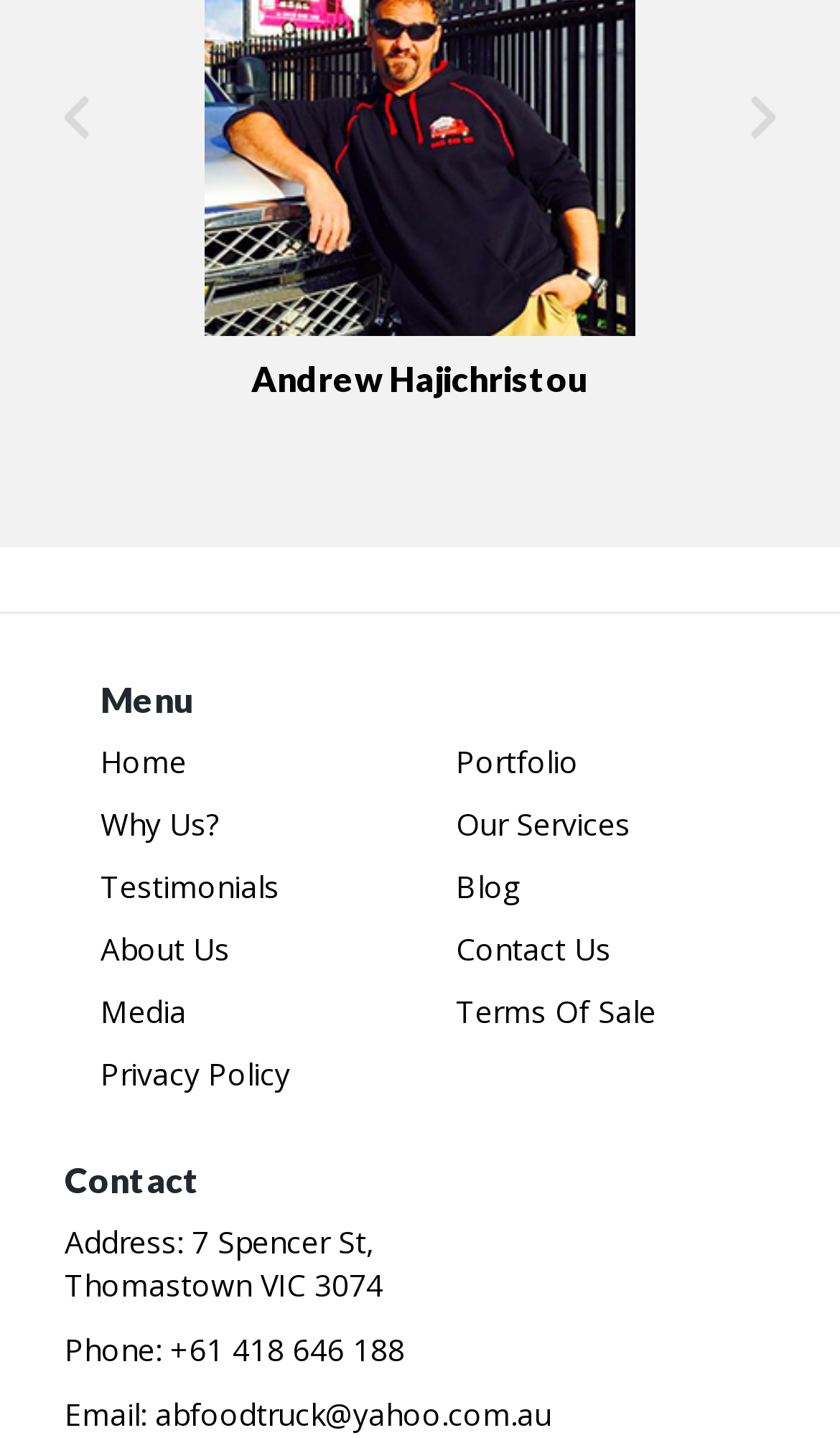Answer in one word or a short phrase: 
How many links are there in the menu?

12